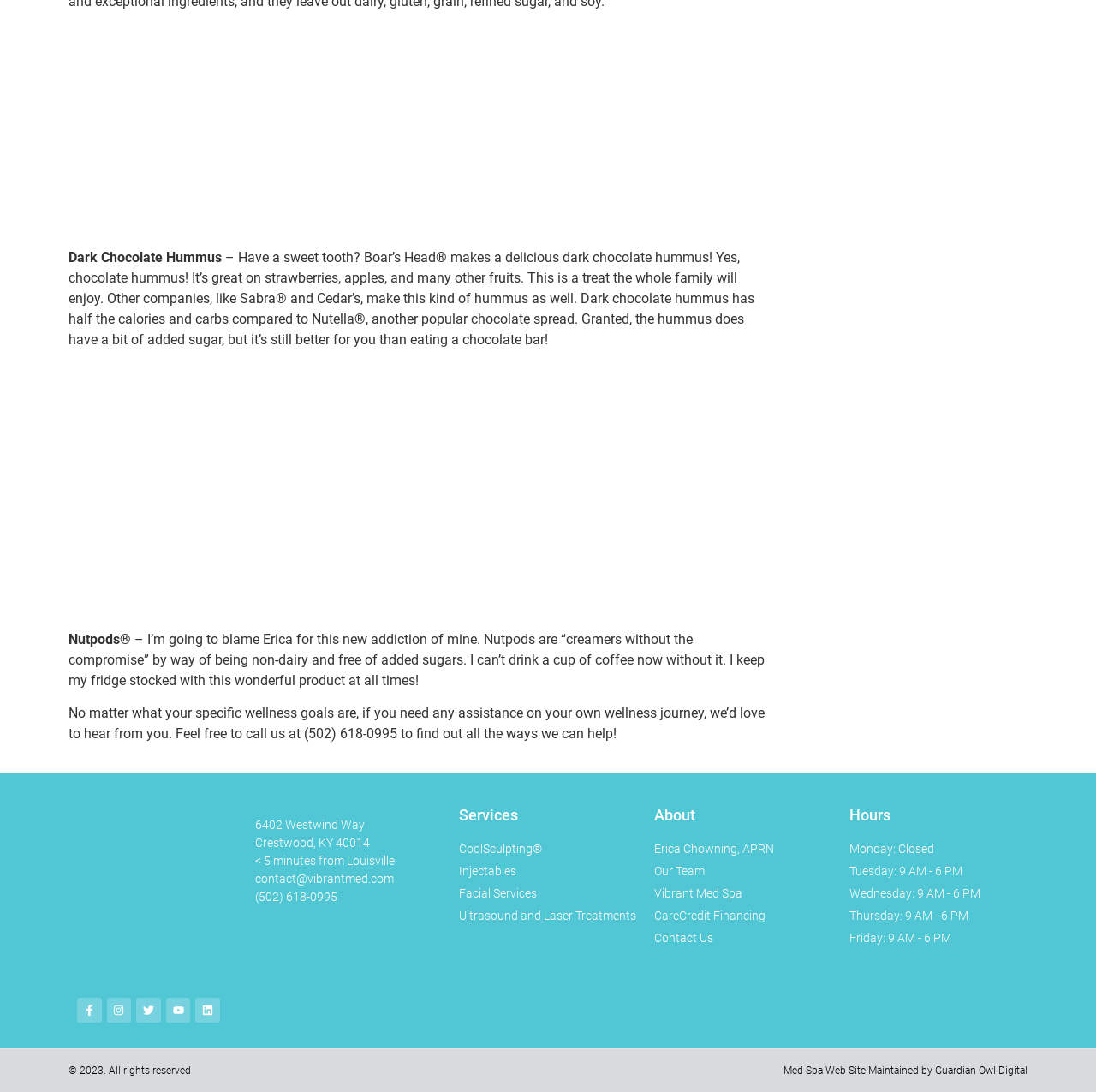What are the hours of operation on Tuesday?
Please provide a single word or phrase as your answer based on the screenshot.

9 AM - 6 PM